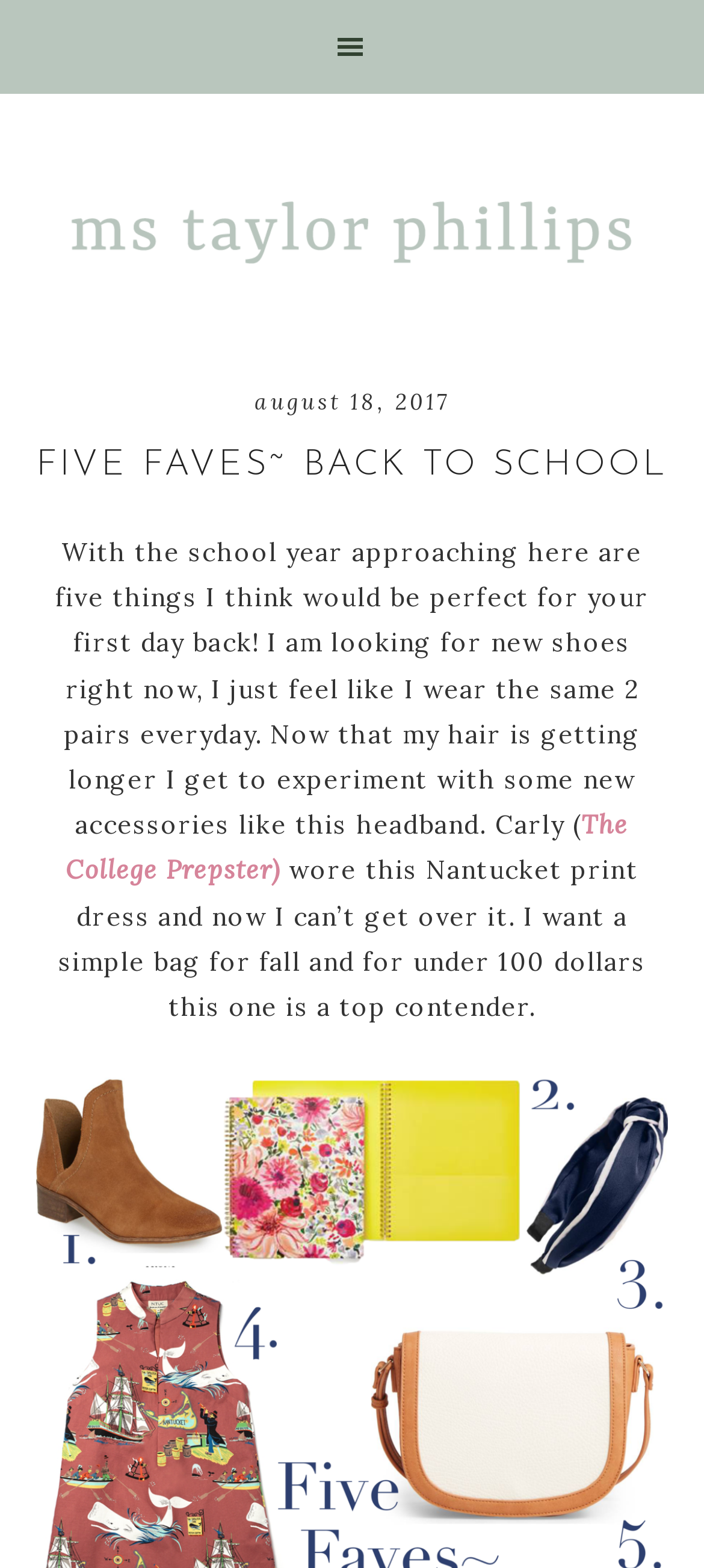Based on the image, give a detailed response to the question: What is the price range of the bag mentioned?

The author mentions 'I want a simple bag for fall and for under 100 dollars this one is a top contender.' which indicates that the price range of the bag is under 100 dollars.